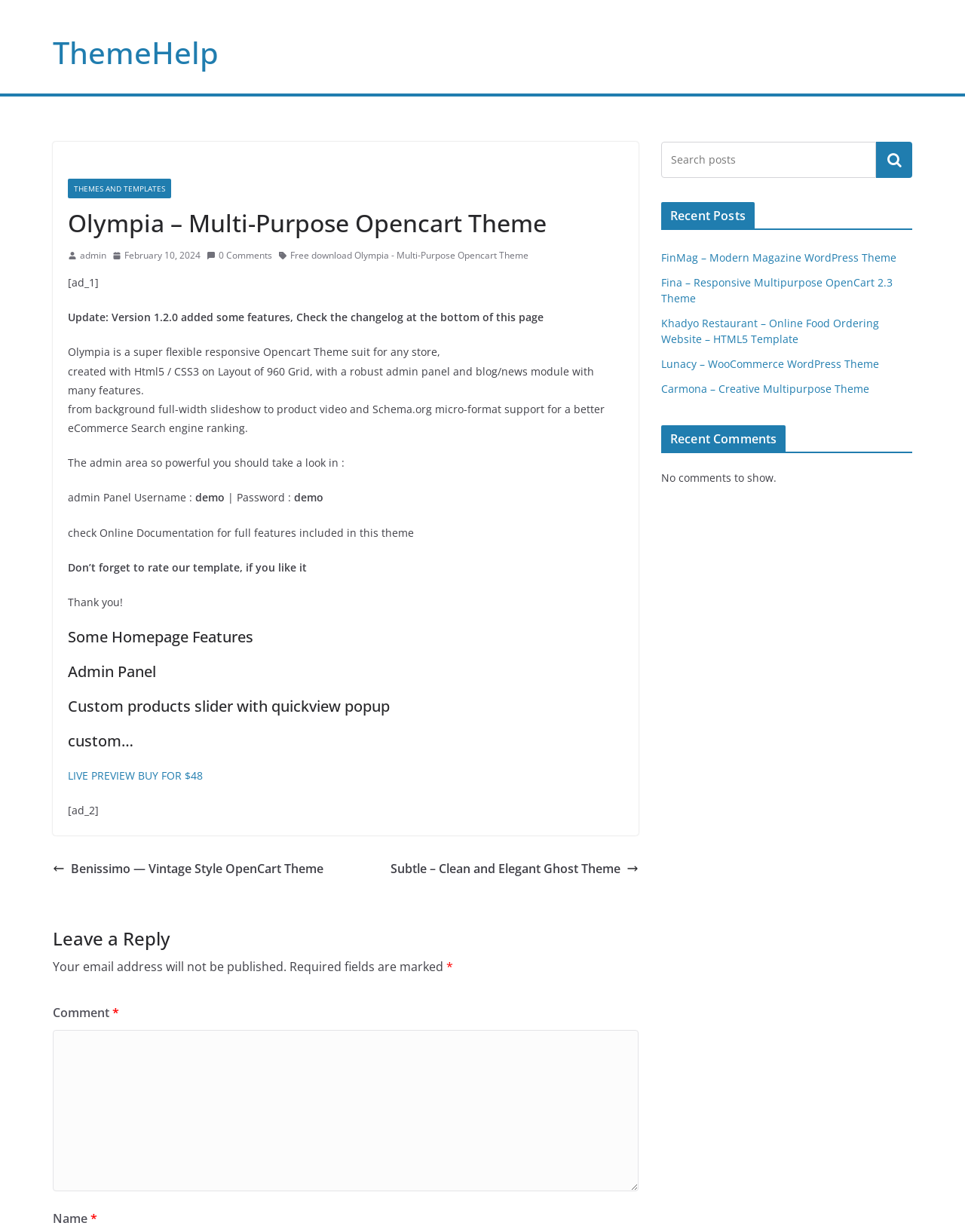Please identify the bounding box coordinates of the area that needs to be clicked to follow this instruction: "Search for a theme".

[0.685, 0.115, 0.908, 0.145]